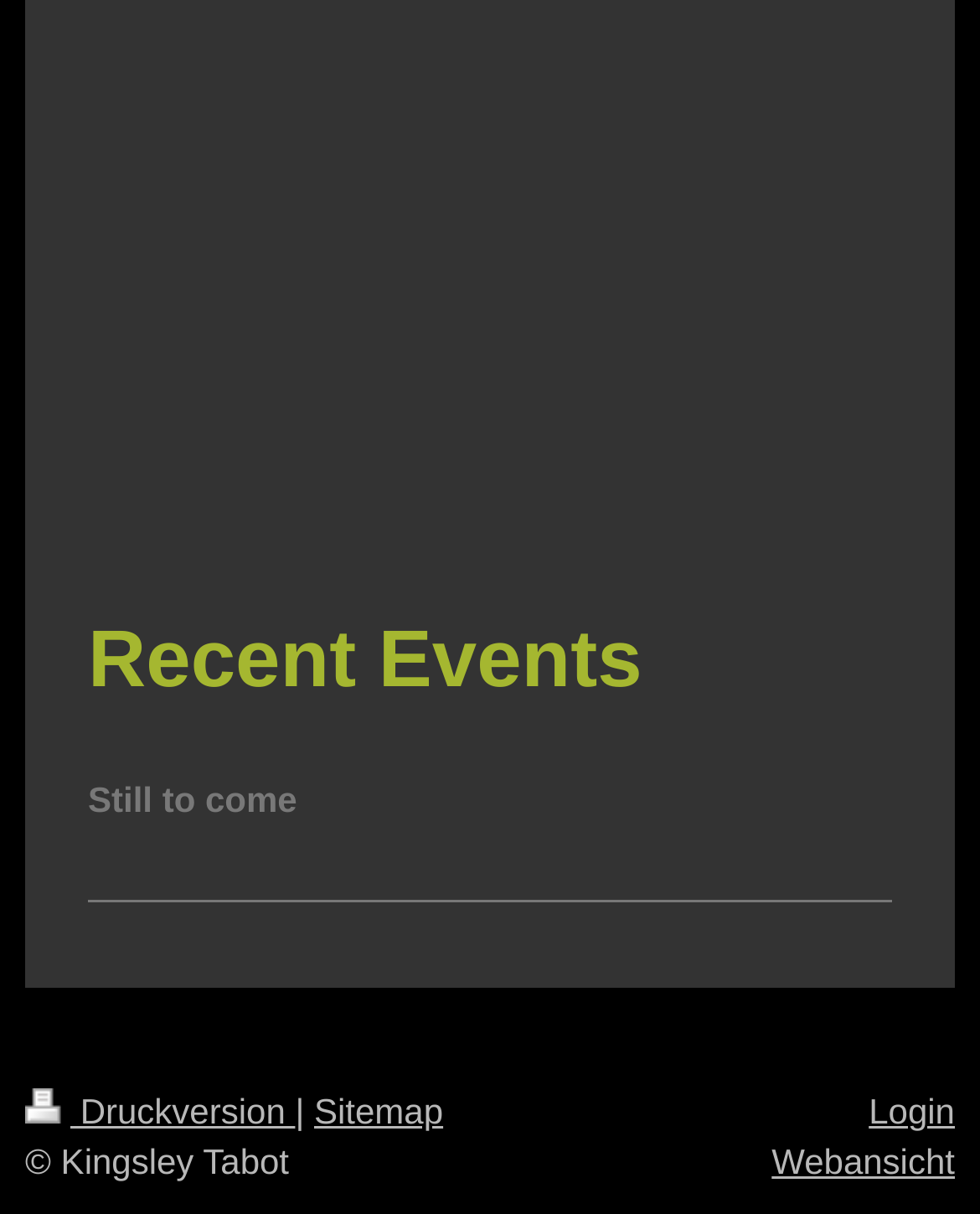Respond to the question below with a concise word or phrase:
What is the copyright information of the webpage?

Kingsley Tabot